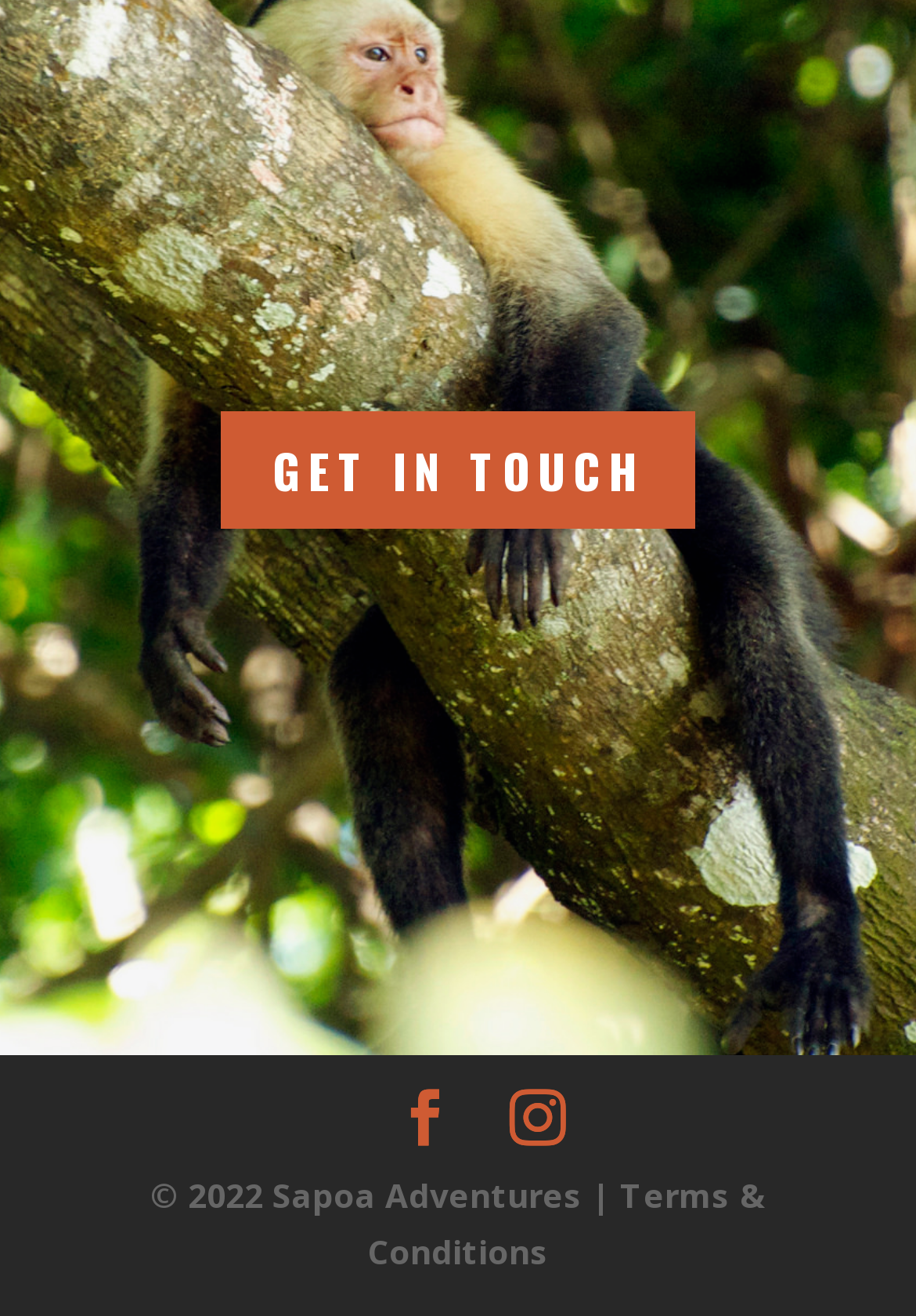What is the call-to-action text?
Based on the image, please offer an in-depth response to the question.

I looked for a prominent call-to-action element on the webpage and found a link with the text 'GET IN TOUCH'.